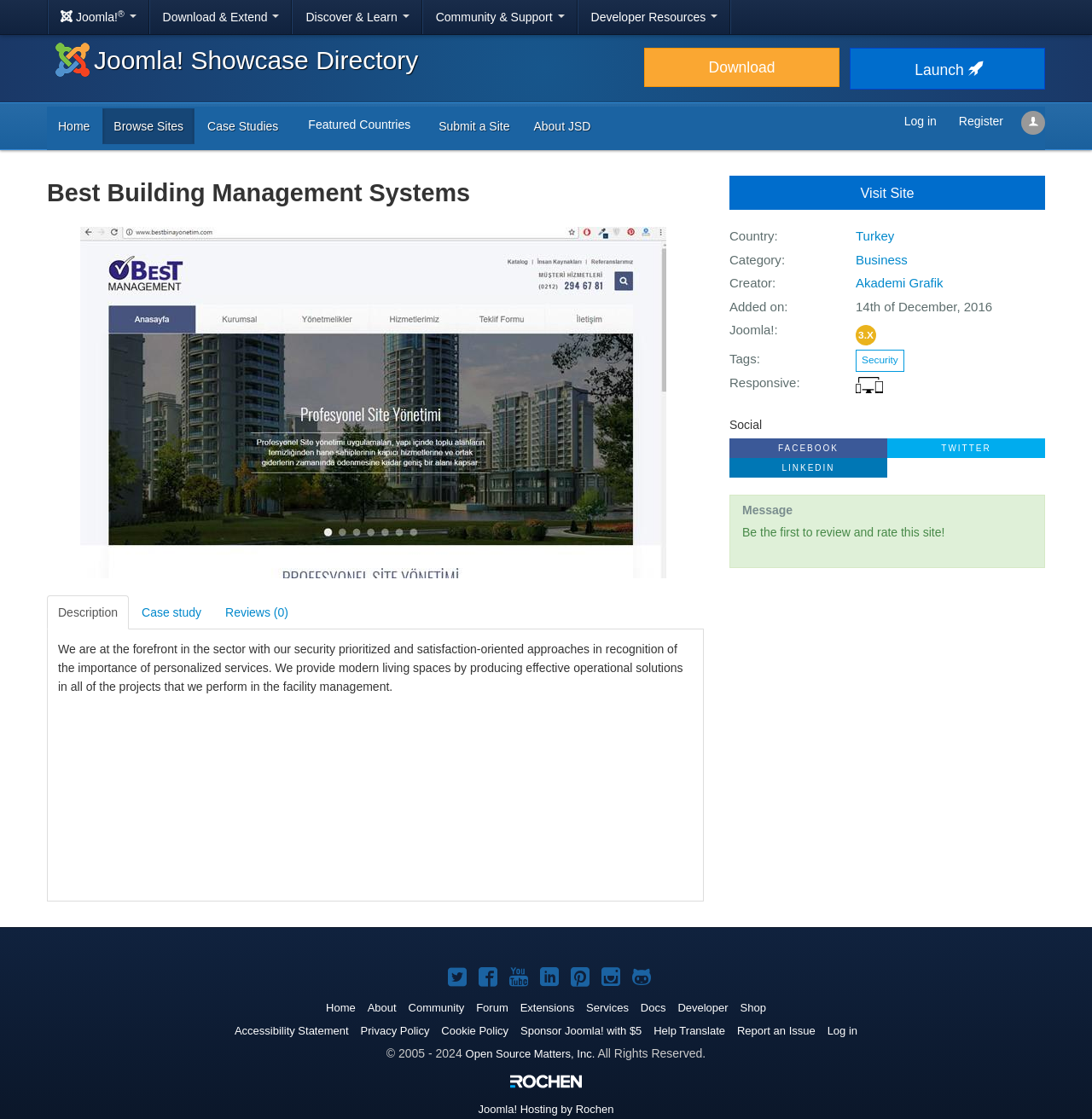What is the name of the creator of the site?
Using the information from the image, give a concise answer in one word or a short phrase.

Akademi Grafik